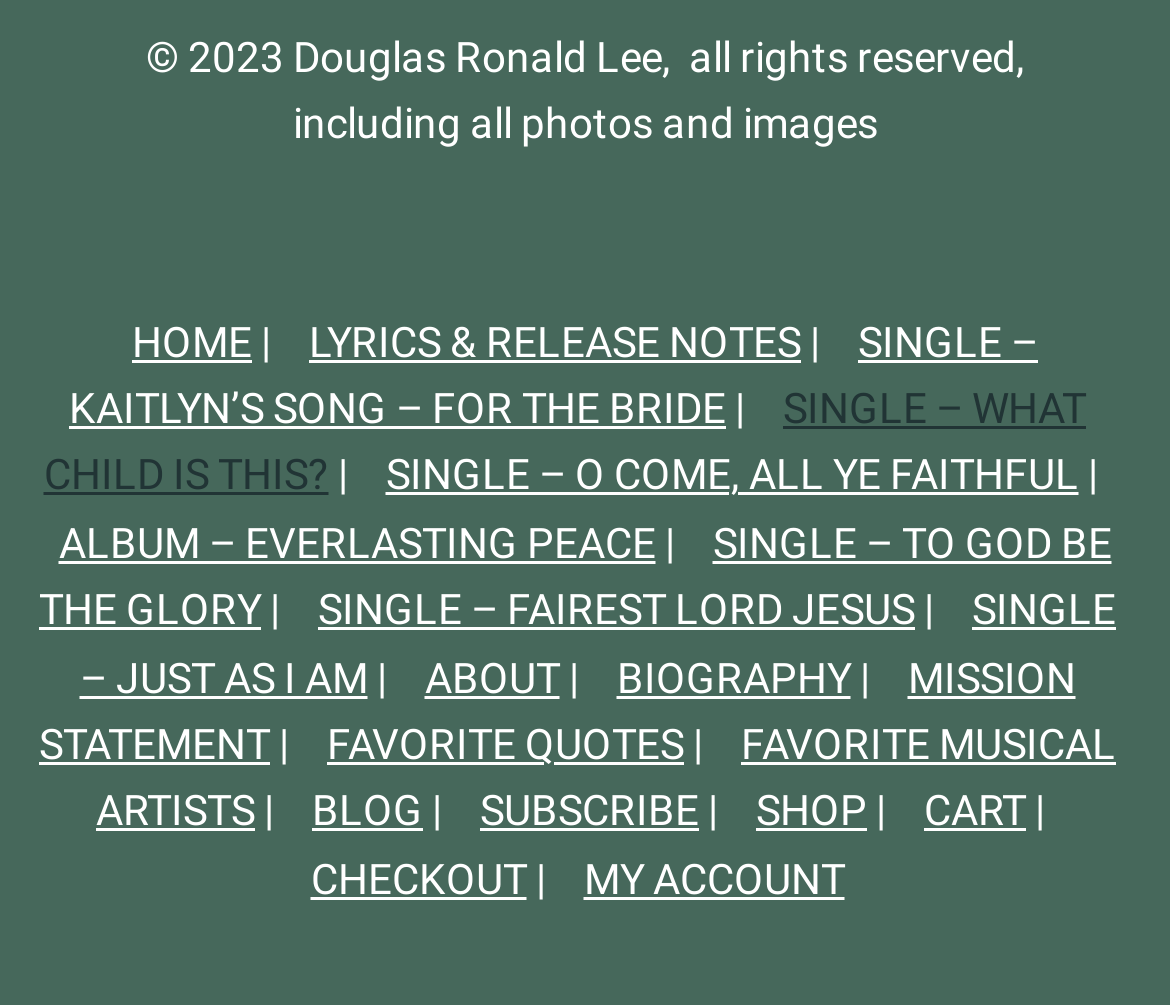Determine the bounding box coordinates of the area to click in order to meet this instruction: "view lyrics and release notes".

[0.264, 0.315, 0.685, 0.363]